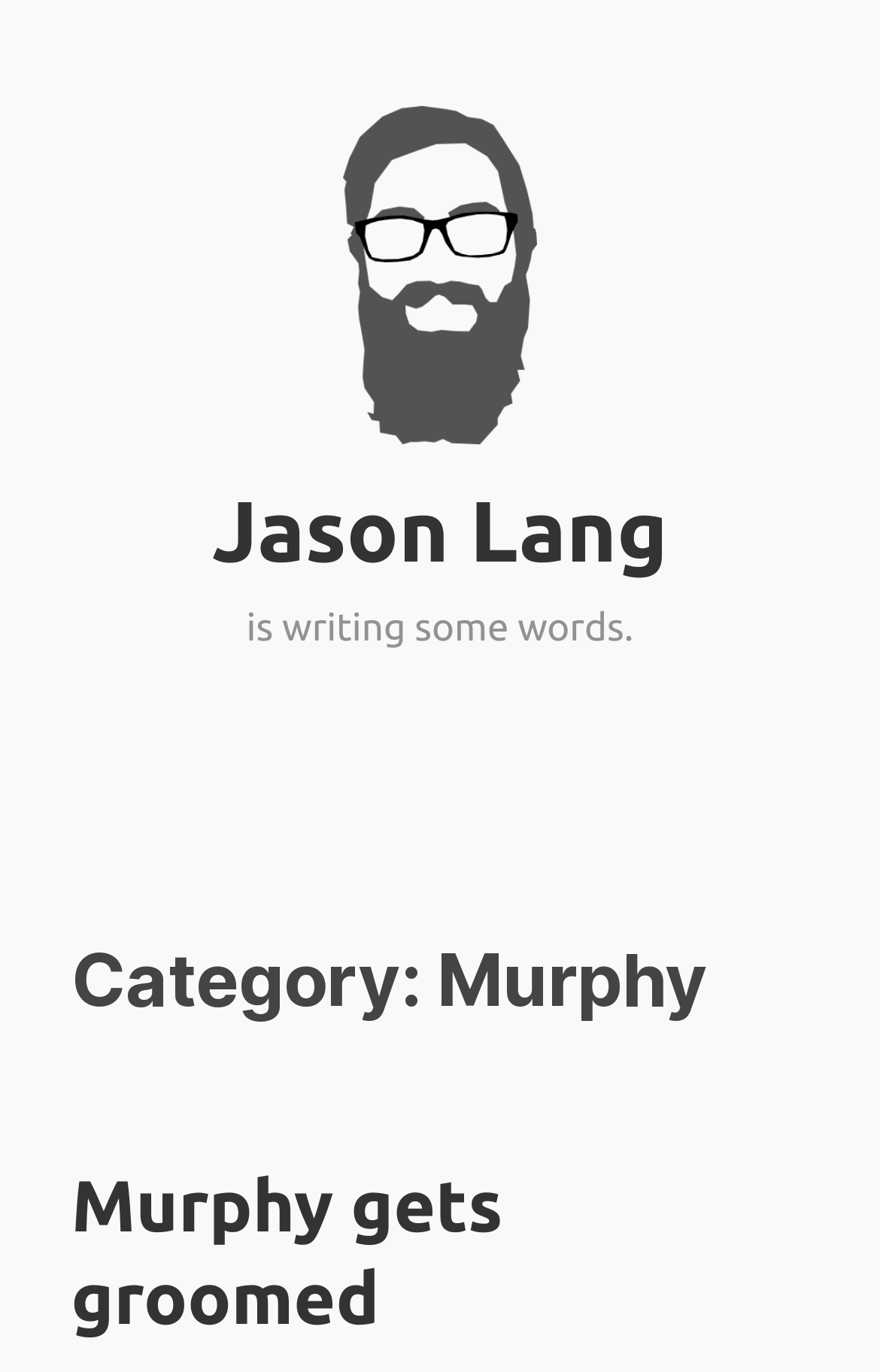Please answer the following question using a single word or phrase: 
What is the category of the webpage?

Murphy